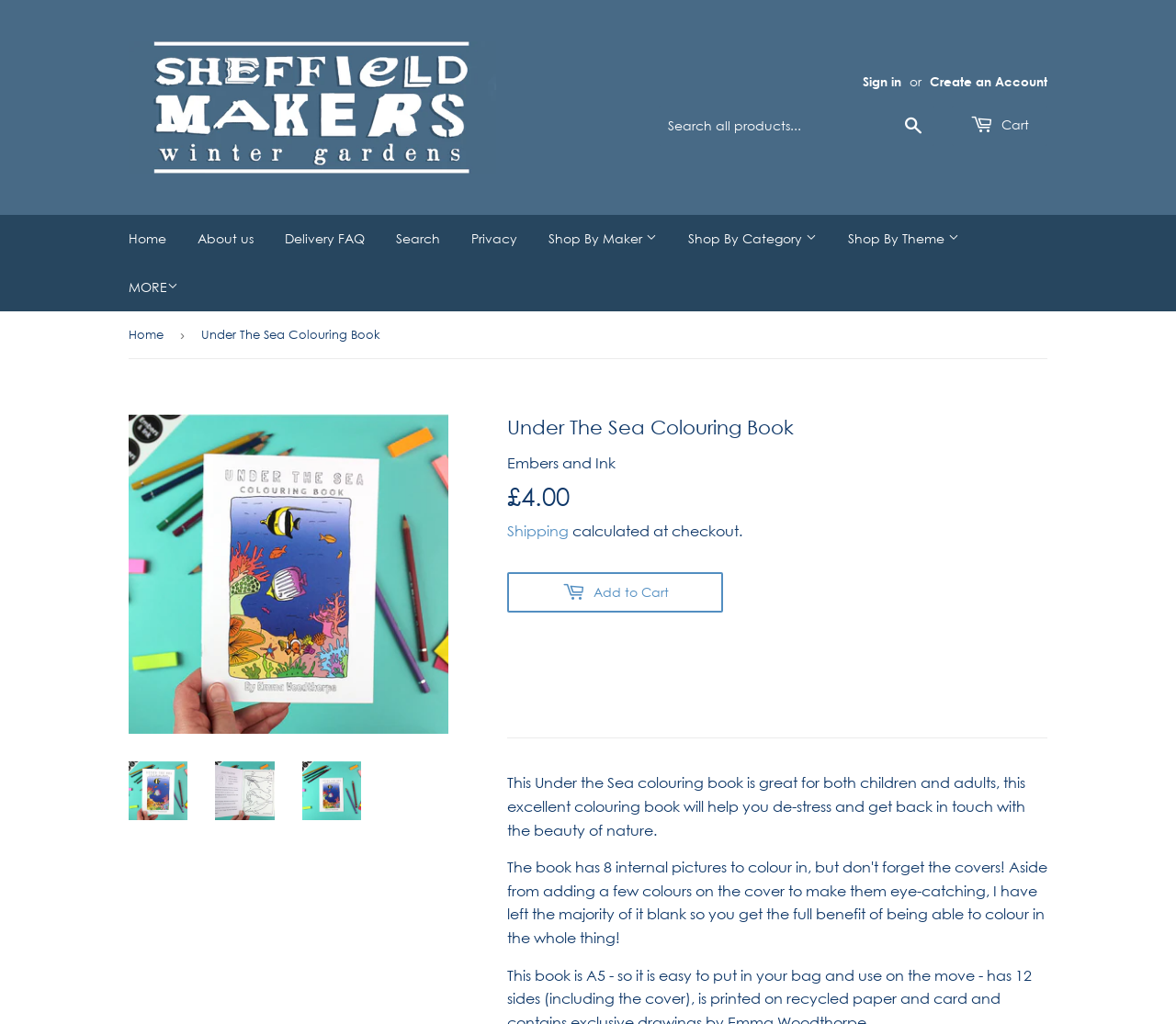Give the bounding box coordinates for the element described as: "LUMi".

[0.455, 0.828, 0.675, 0.866]